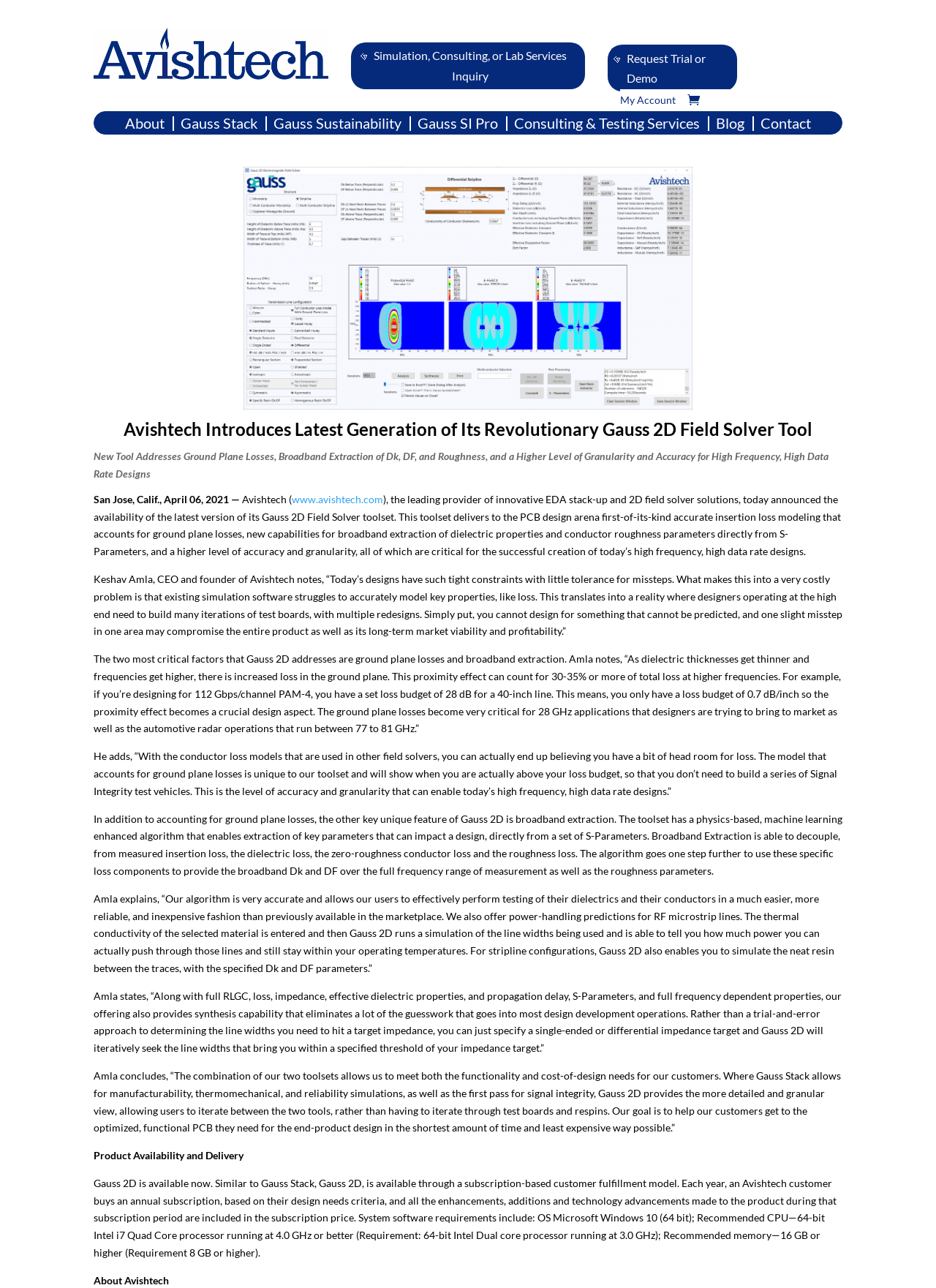What is the company name mentioned in the webpage?
Use the screenshot to answer the question with a single word or phrase.

Avishtech